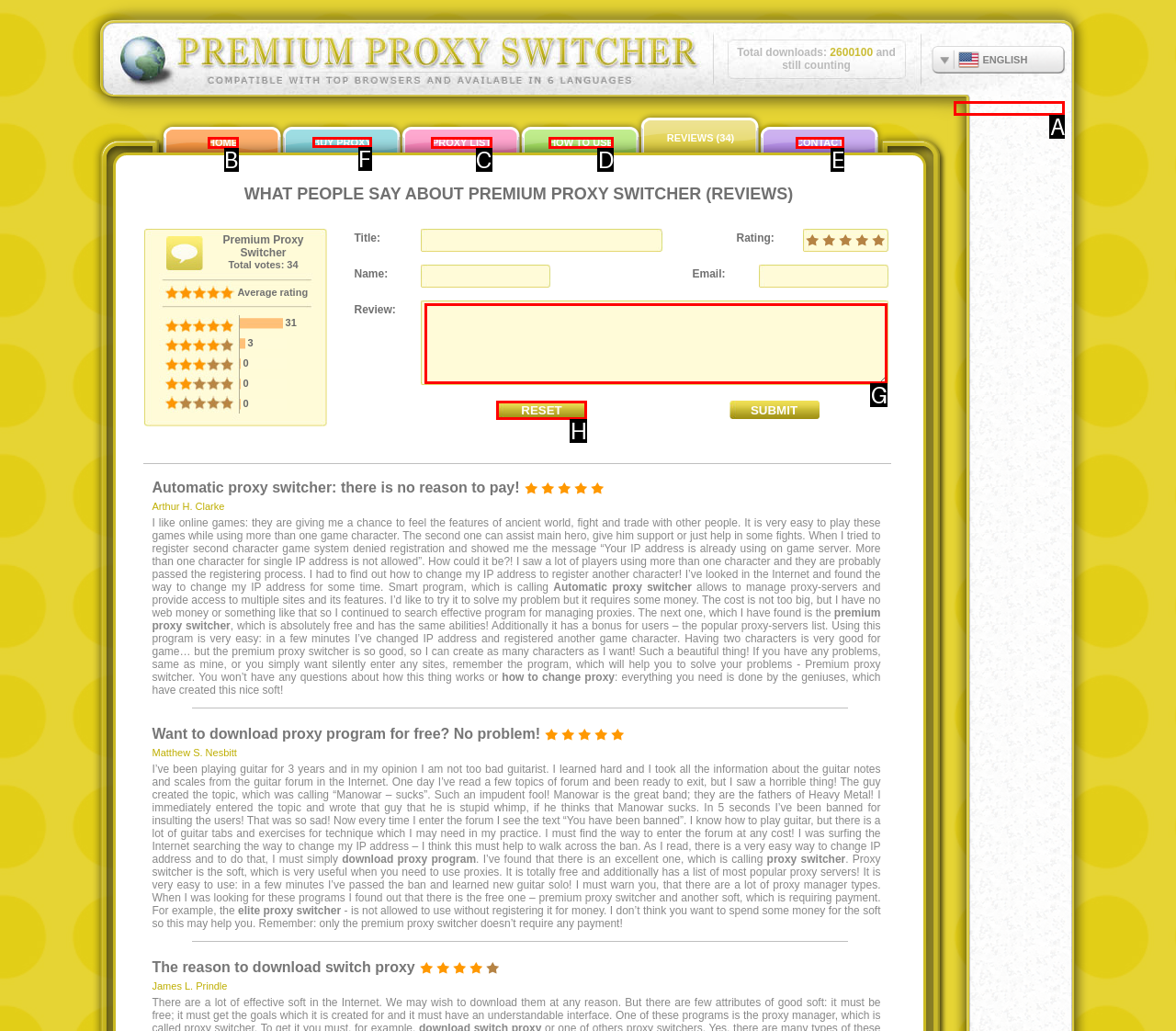Identify the correct HTML element to click to accomplish this task: Click the 'BUY PROXY' button
Respond with the letter corresponding to the correct choice.

F